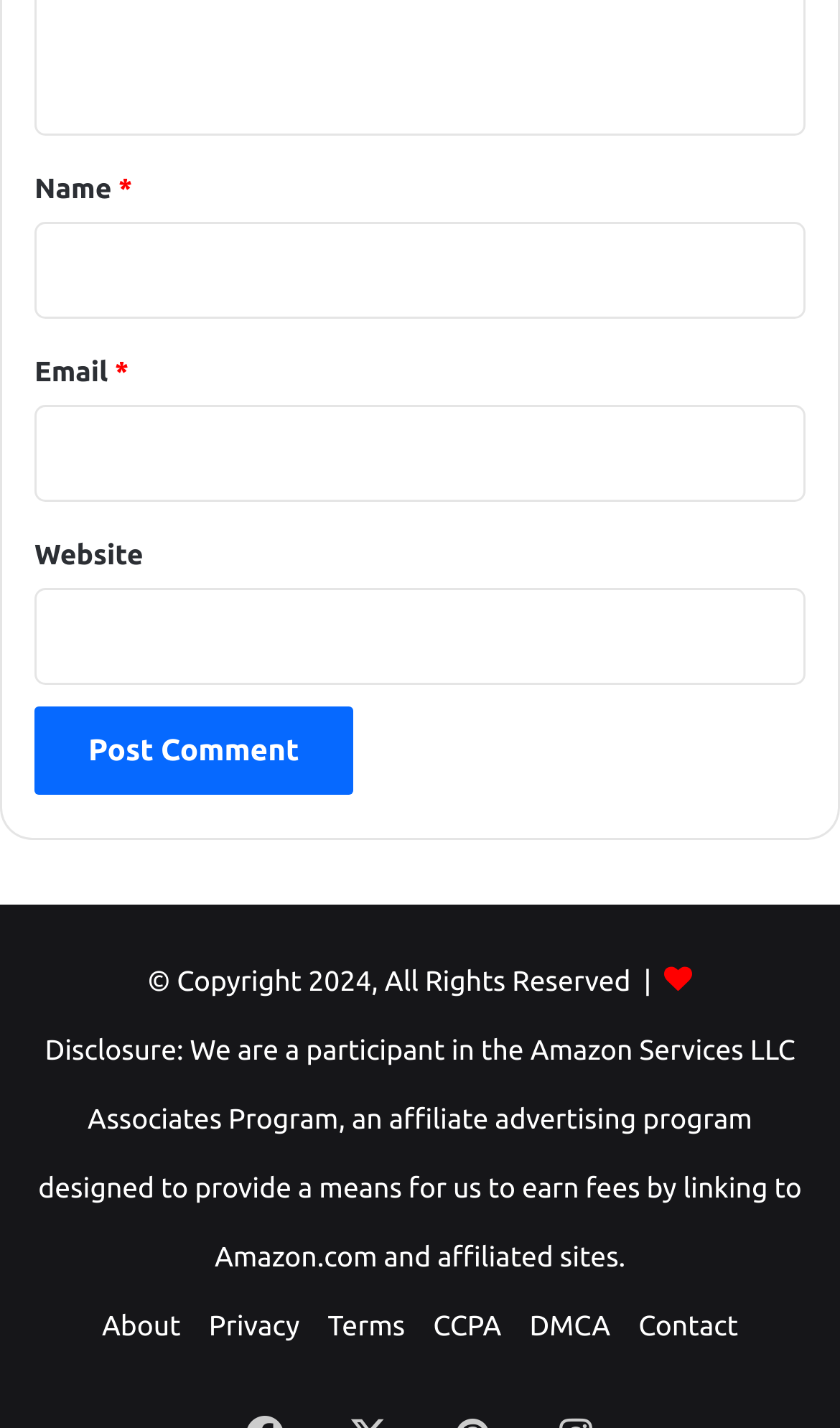What is the label of the third textbox?
Using the picture, provide a one-word or short phrase answer.

Website